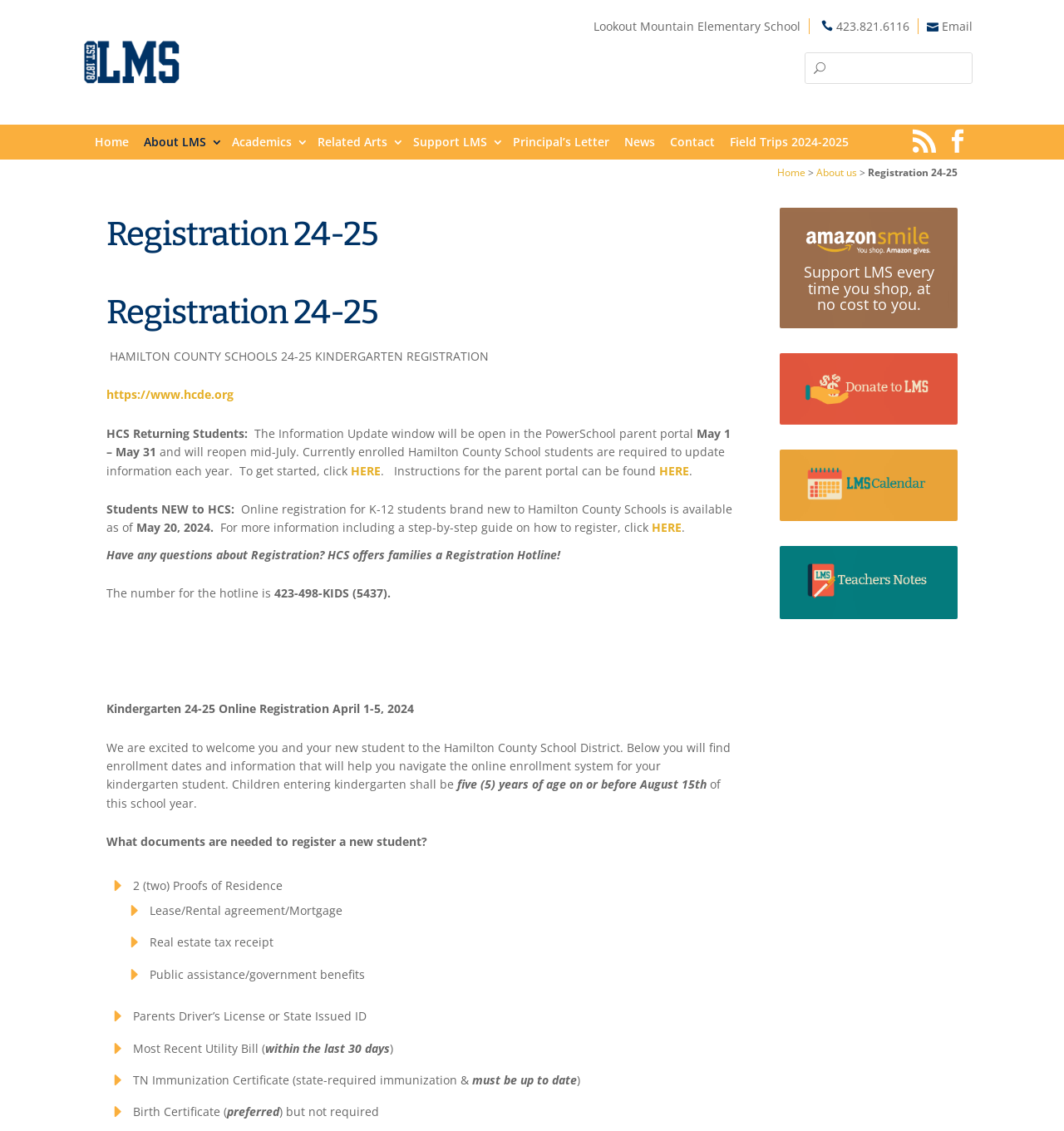Please find the bounding box coordinates of the section that needs to be clicked to achieve this instruction: "Click the 'HERE' link for more information on registering a new student".

[0.612, 0.459, 0.641, 0.473]